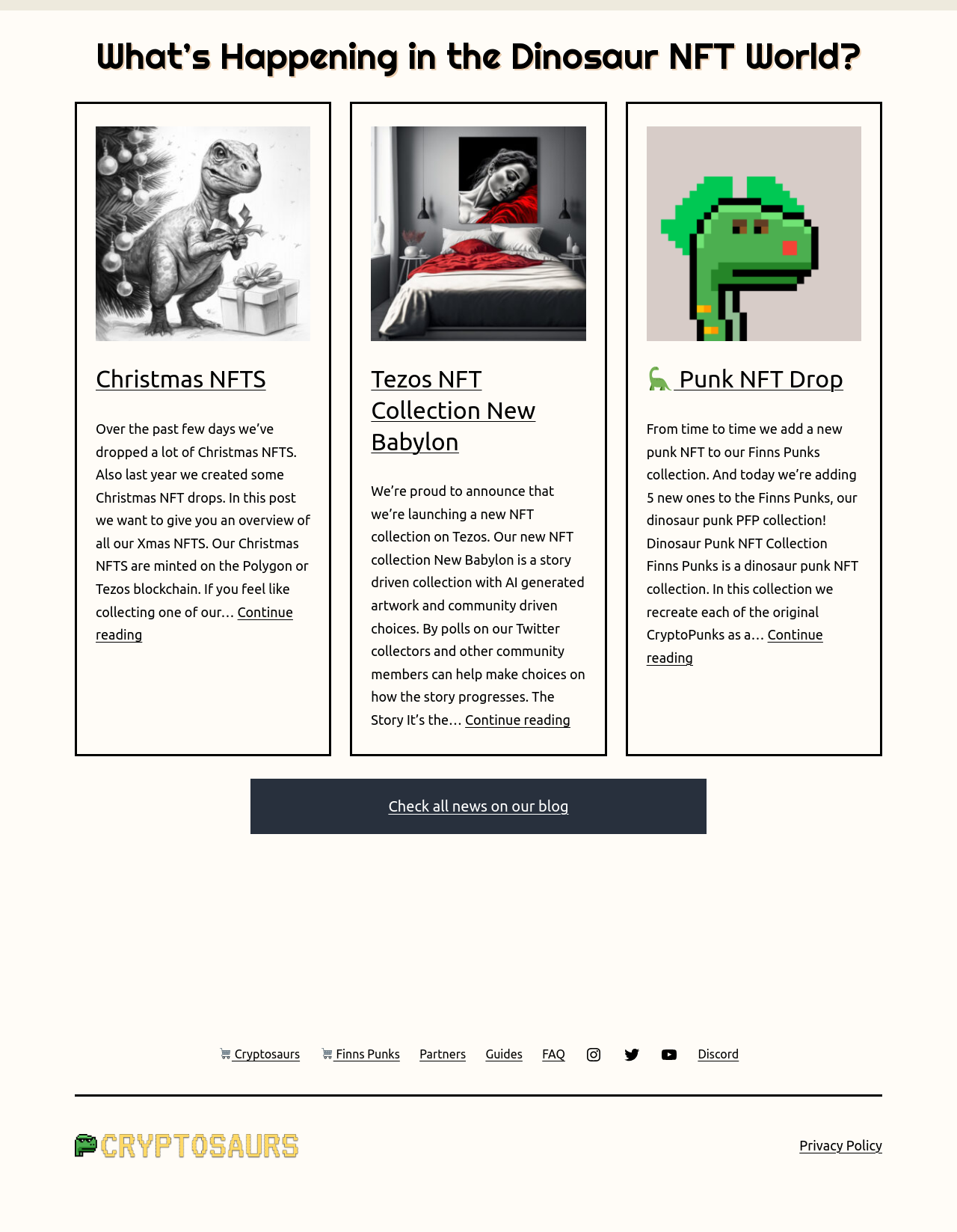Please examine the image and answer the question with a detailed explanation:
What social media platforms are linked on this webpage?

The social media platforms linked on this webpage are Instagram, Twitter, YouTube, and Discord, which can be found in the navigation menu at the bottom of the page.